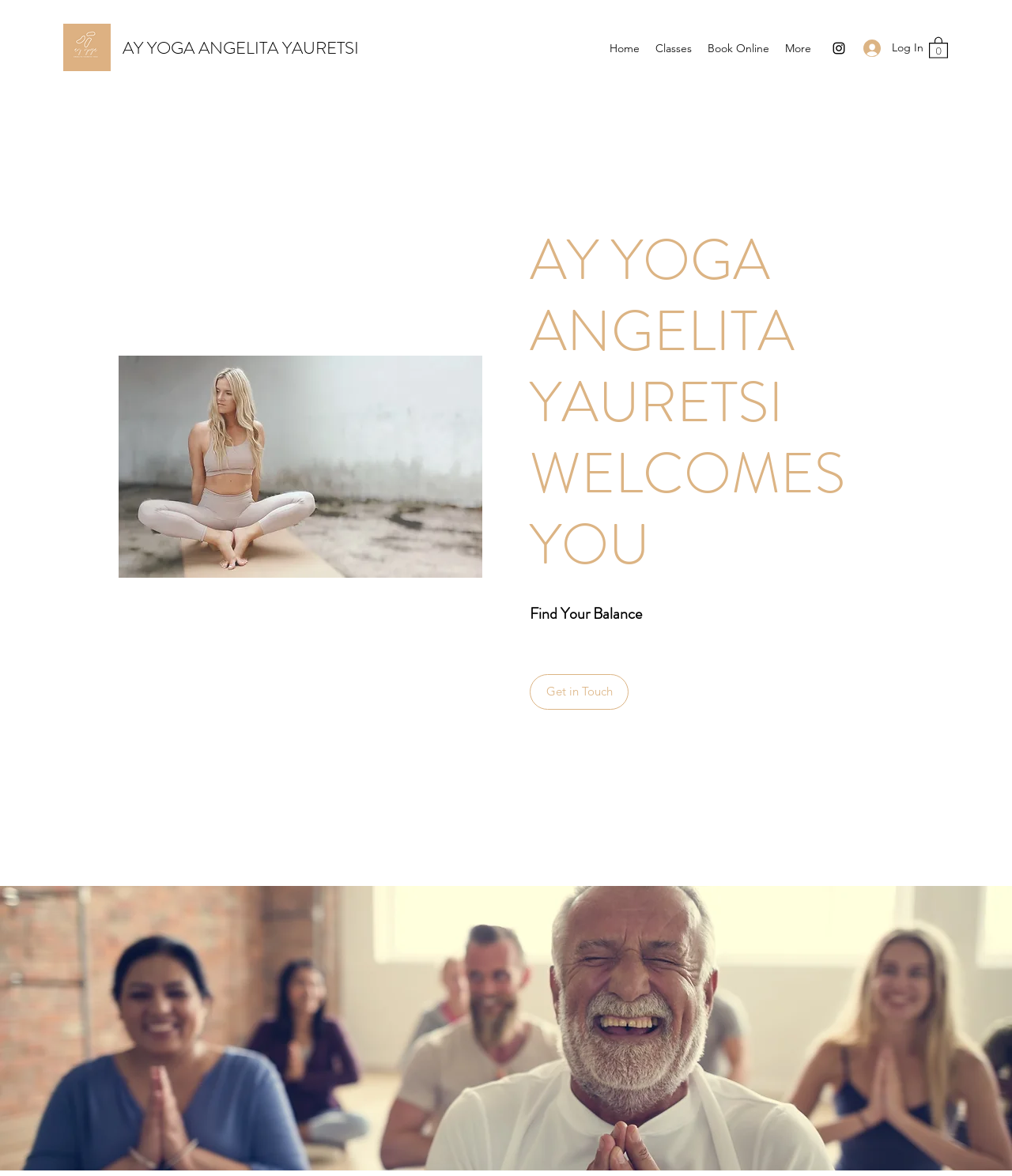What type of business is shown?
Using the screenshot, give a one-word or short phrase answer.

Yoga studio